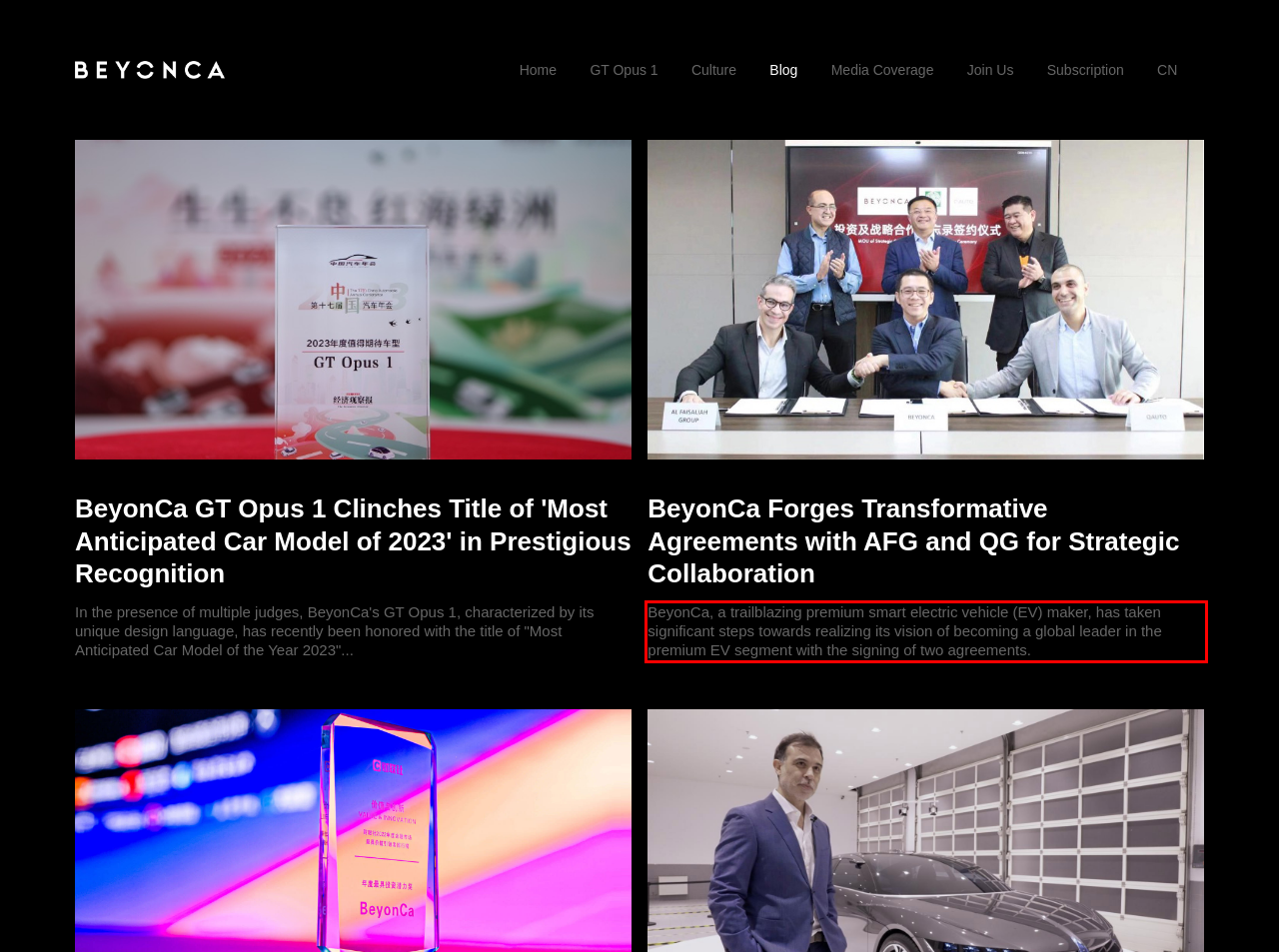Given a webpage screenshot with a red bounding box, perform OCR to read and deliver the text enclosed by the red bounding box.

BeyonCa, a trailblazing premium smart electric vehicle (EV) maker, has taken significant steps towards realizing its vision of becoming a global leader in the premium EV segment with the signing of two agreements.